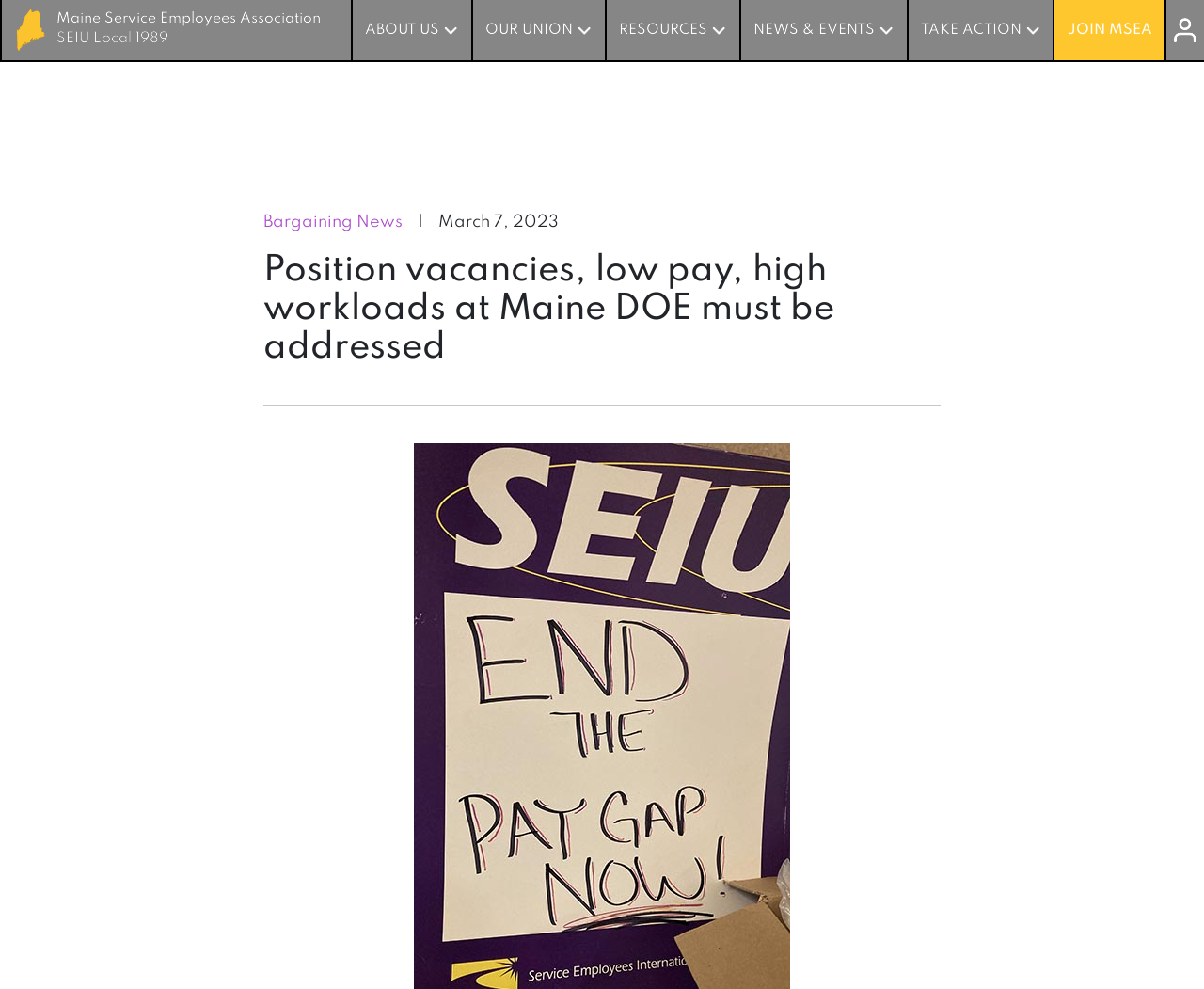Explain the contents of the webpage comprehensively.

The webpage is about the MSEA-SEIU Local 1989, a union organization. At the top left corner, there is a logo icon of the Maine Service Employees Association SEIU Local 1989. 

Below the logo, there is a navigation menu with seven links: "ABOUT US", "OUR UNION", "RESOURCES", "NEWS & EVENTS", "TAKE ACTION", "JOIN MSEA", and an empty link. These links are evenly spaced and span across the top of the page.

On the main content area, there is a heading that reads "Position vacancies, low pay, high workloads at Maine DOE must be addressed". Below the heading, there is a horizontal separator line. 

Under the separator line, there are three lines of text. The first line reads "Bargaining News", followed by a vertical bar, and then "March 7, 2023". 

There are two identical logo icons and navigation menus, one at the top and another at the middle of the page, which may indicate a repeated header section.